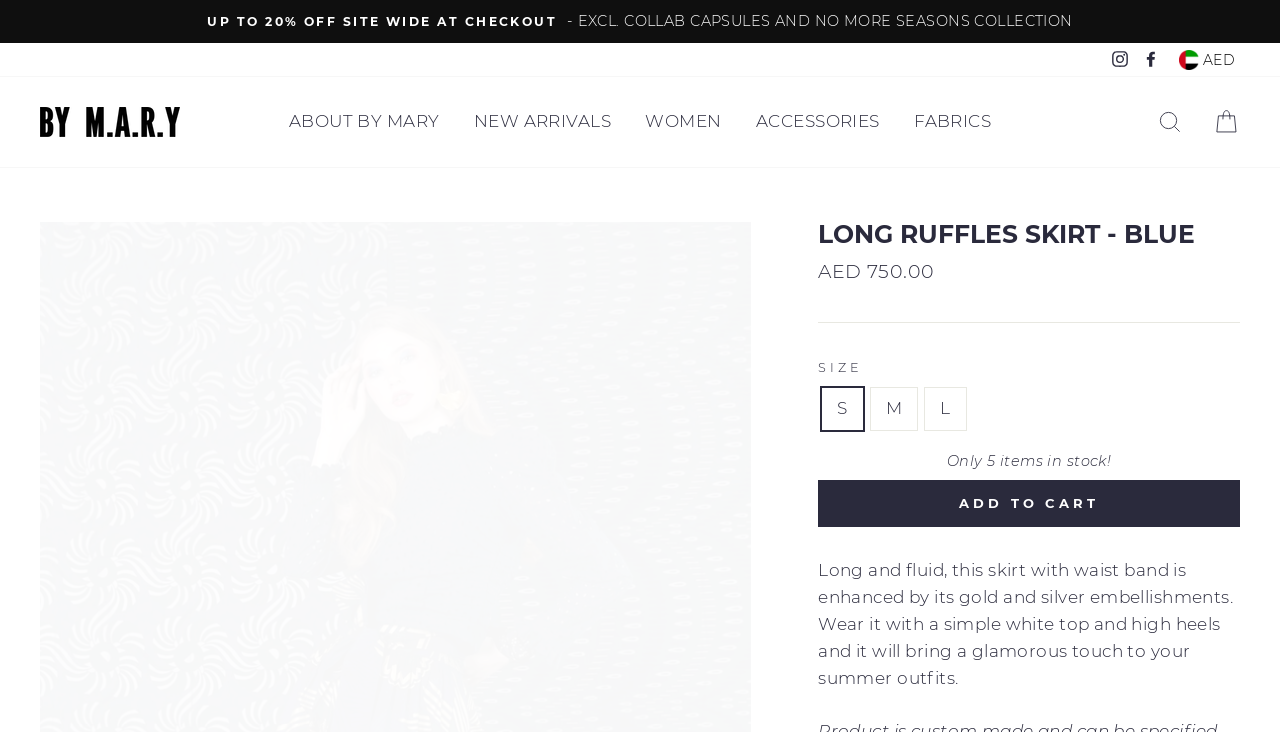Highlight the bounding box coordinates of the element that should be clicked to carry out the following instruction: "Read 'About This Site'". The coordinates must be given as four float numbers ranging from 0 to 1, i.e., [left, top, right, bottom].

None